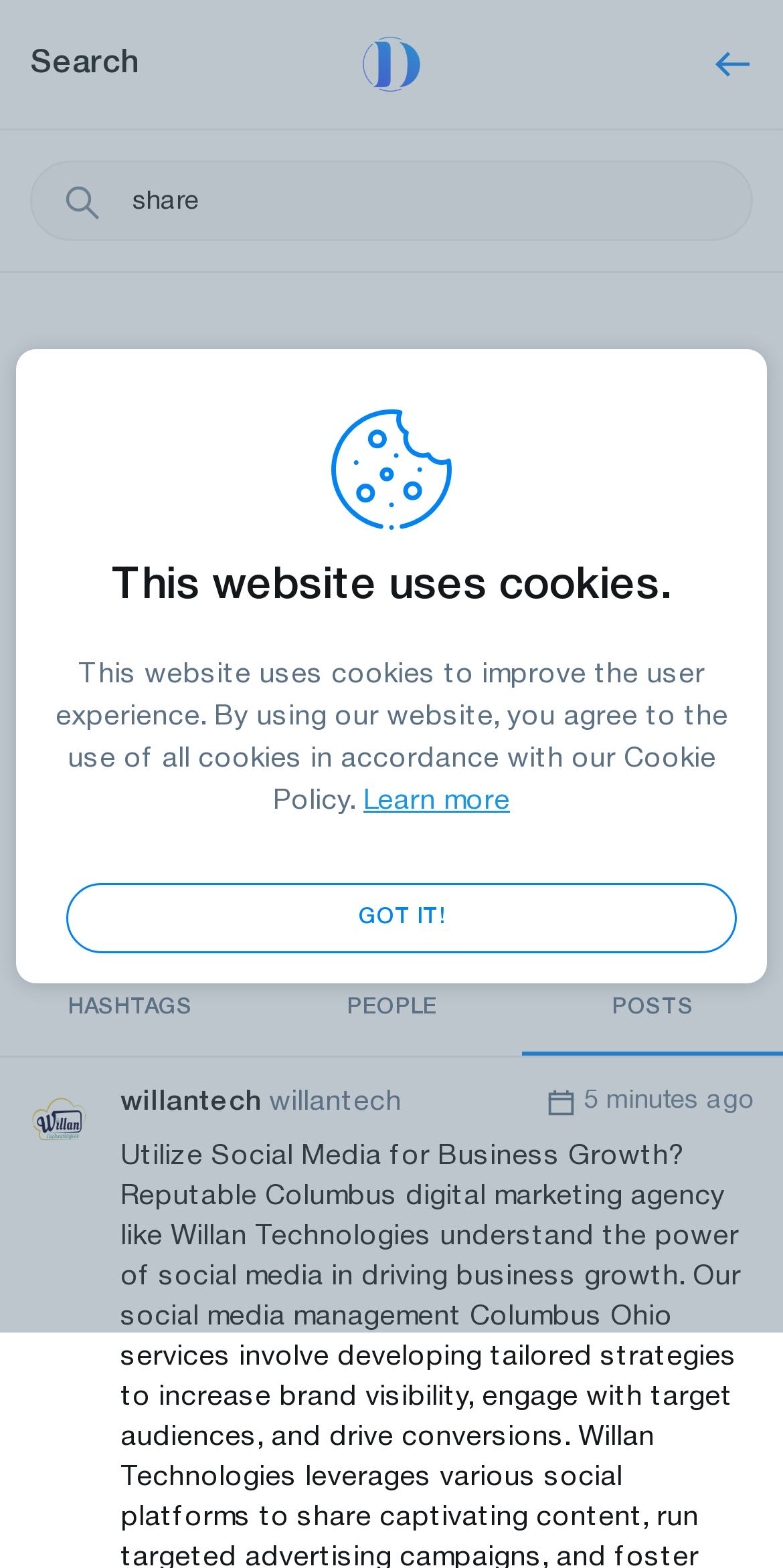Please respond to the question with a concise word or phrase:
What are the three main categories on the website?

HASHTAGS, PEOPLE, POSTS